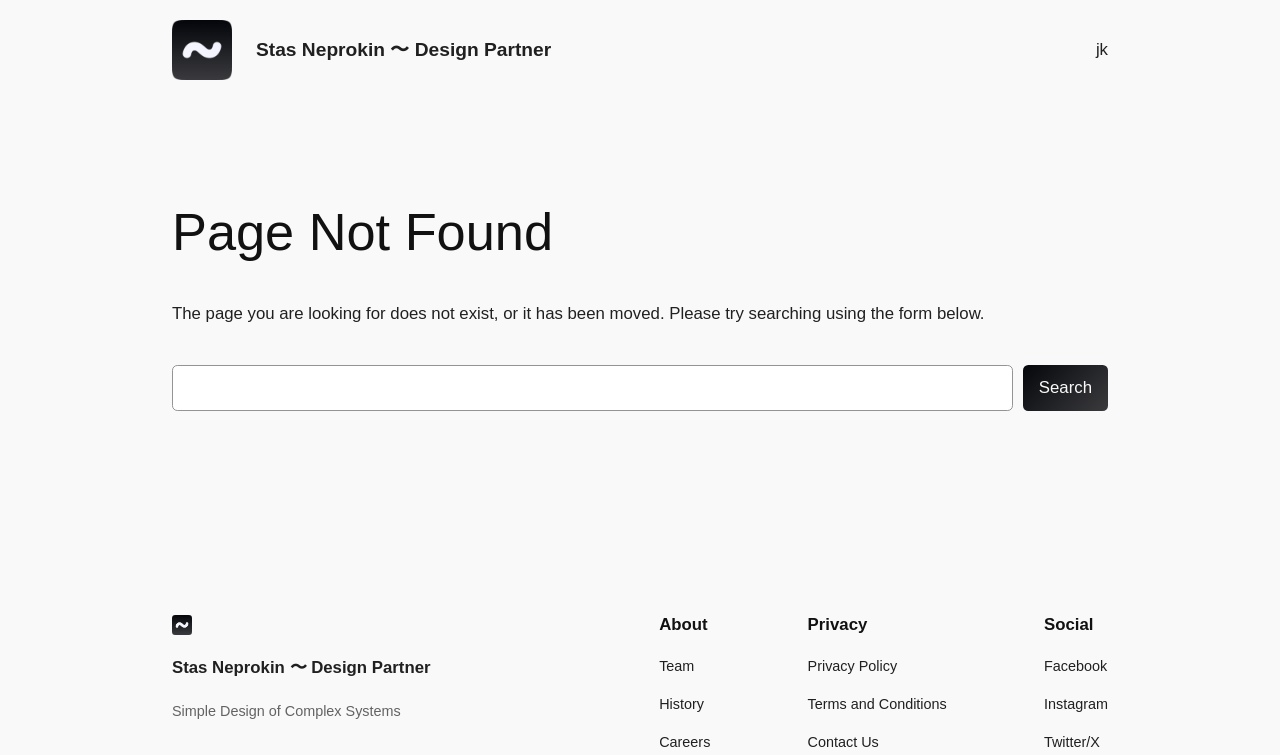Locate the bounding box coordinates of the segment that needs to be clicked to meet this instruction: "toggle more menu".

None